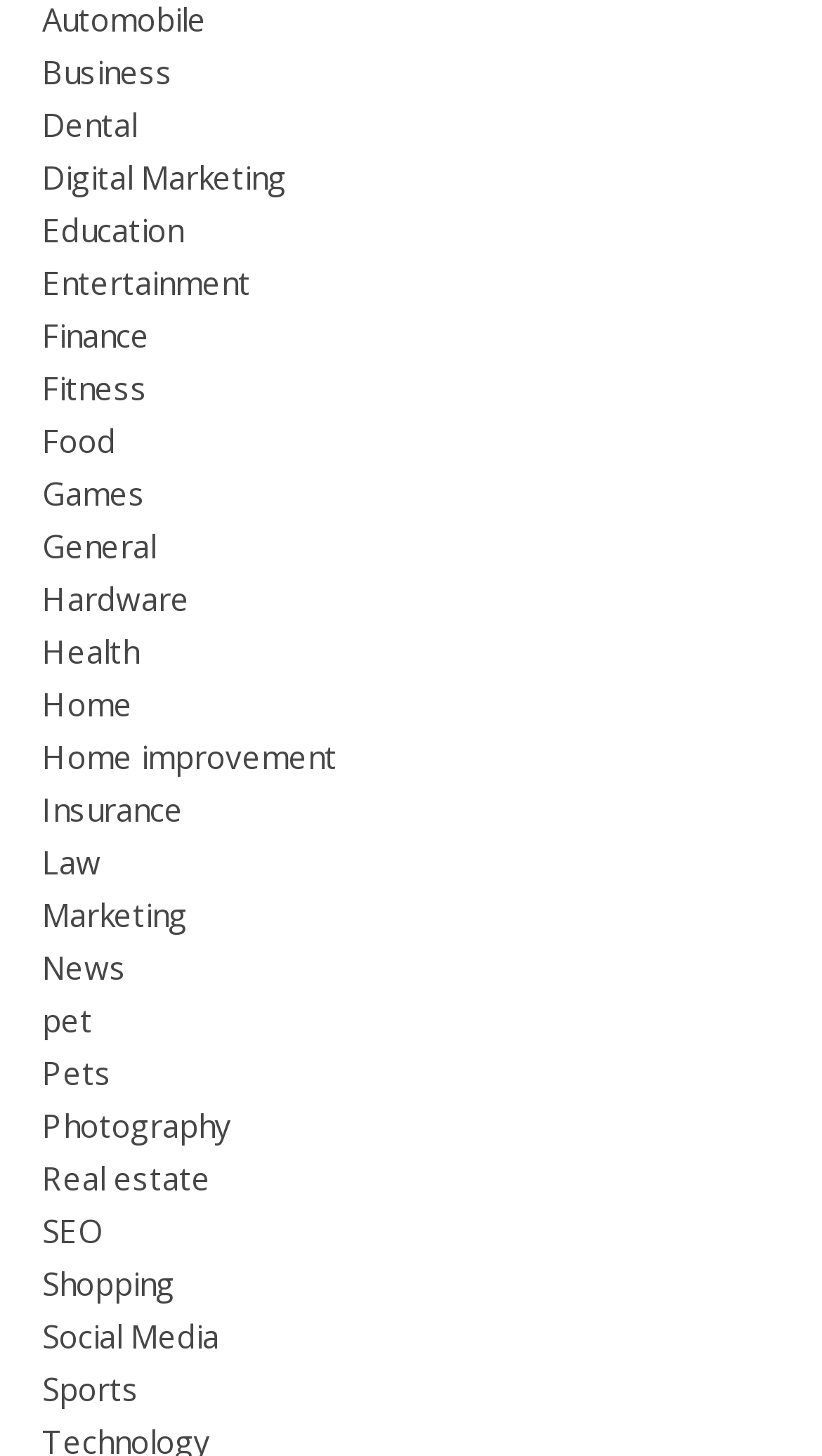Is 'Home improvement' a category?
Using the details shown in the screenshot, provide a comprehensive answer to the question.

I searched for the category 'Home improvement' on the webpage and found it, which means it is one of the available categories.